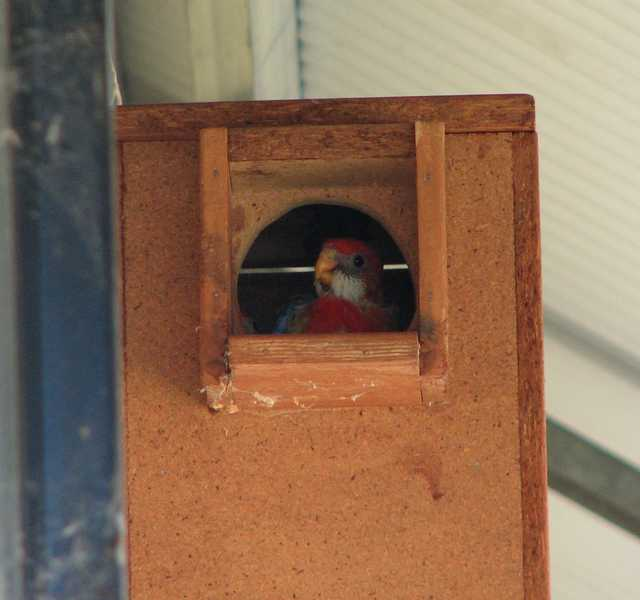What colors are present on the chick's plumage?
Provide a detailed answer to the question, using the image to inform your response.

The caption describes the chick's plumage as showcasing a striking combination of vivid reds, yellows, and blues, hinting at the beautiful coloration these birds are known for.